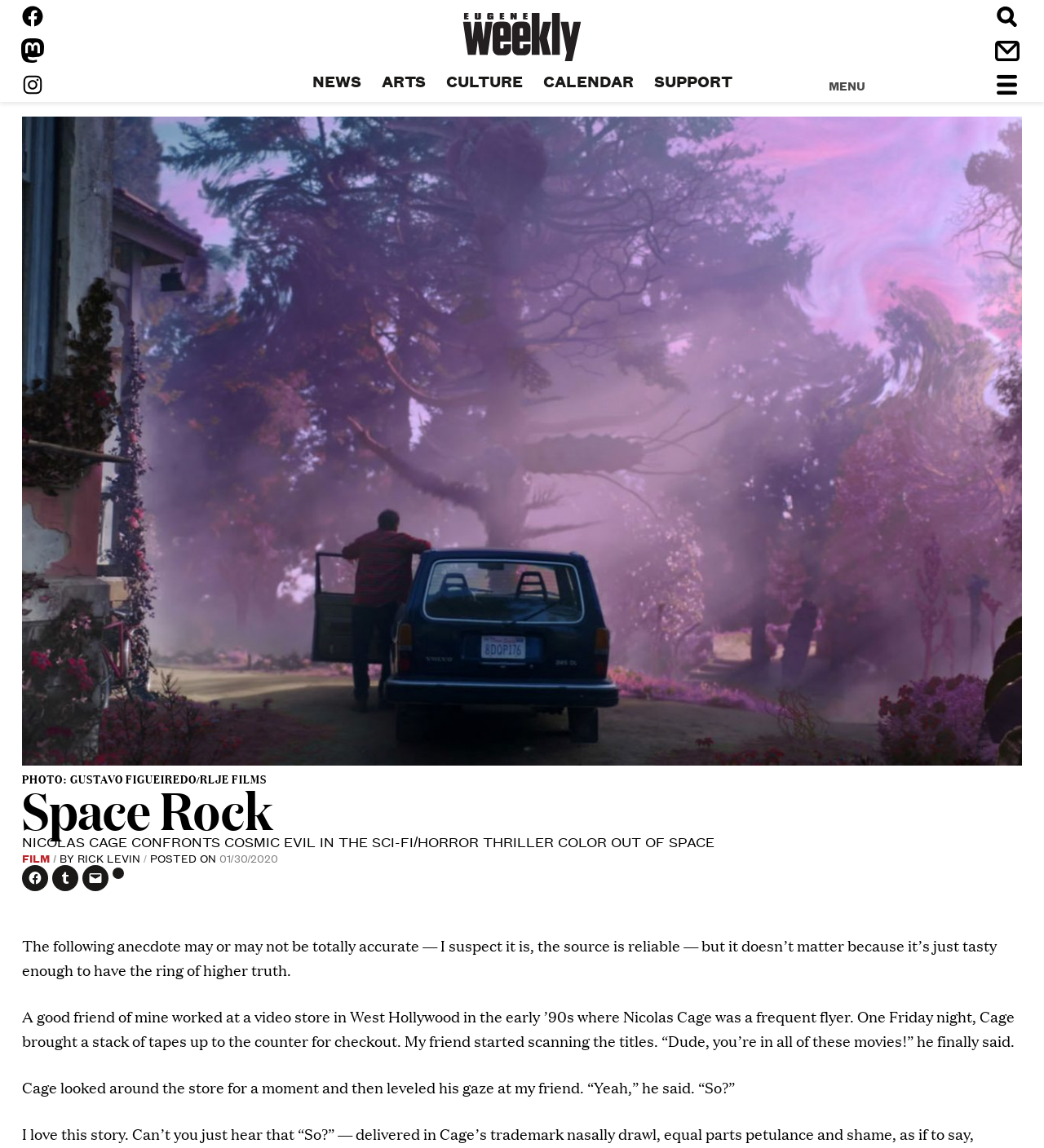Given the description of a UI element: "Rick Levin", identify the bounding box coordinates of the matching element in the webpage screenshot.

[0.074, 0.74, 0.134, 0.754]